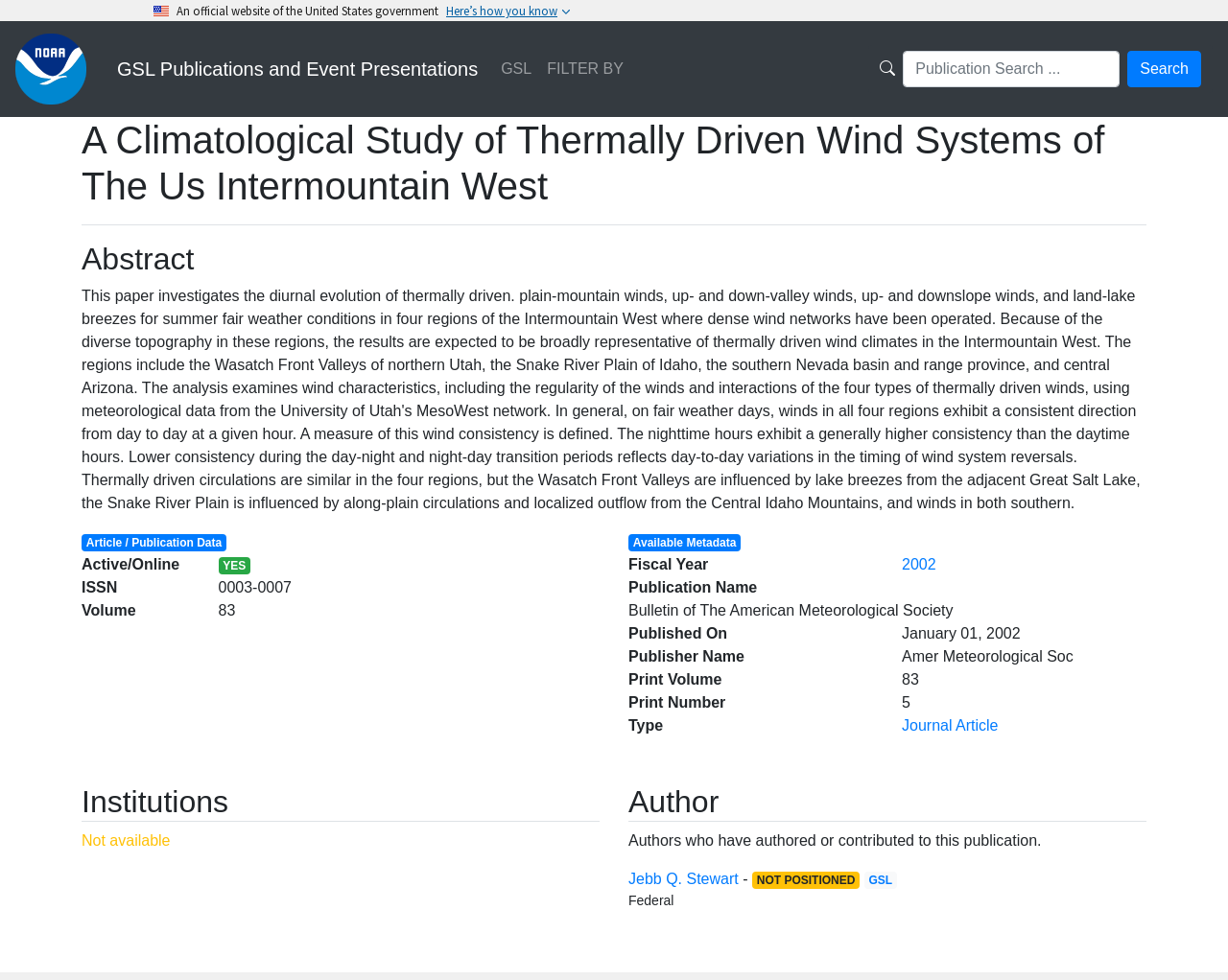Could you determine the bounding box coordinates of the clickable element to complete the instruction: "View author information"? Provide the coordinates as four float numbers between 0 and 1, i.e., [left, top, right, bottom].

[0.512, 0.888, 0.601, 0.905]